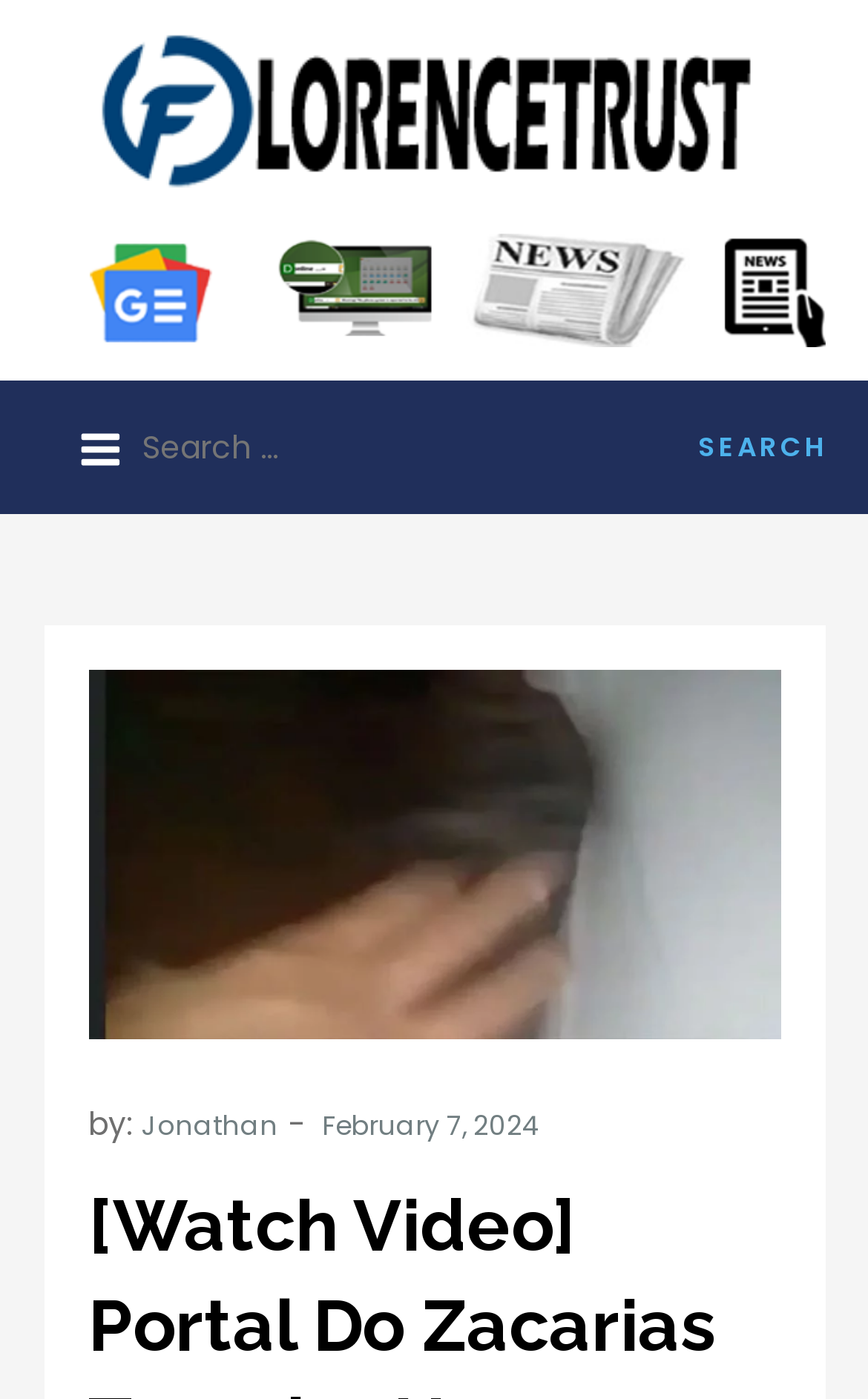Determine the main heading of the webpage and generate its text.

[Watch Video] Portal Do Zacarias Torneira Humana